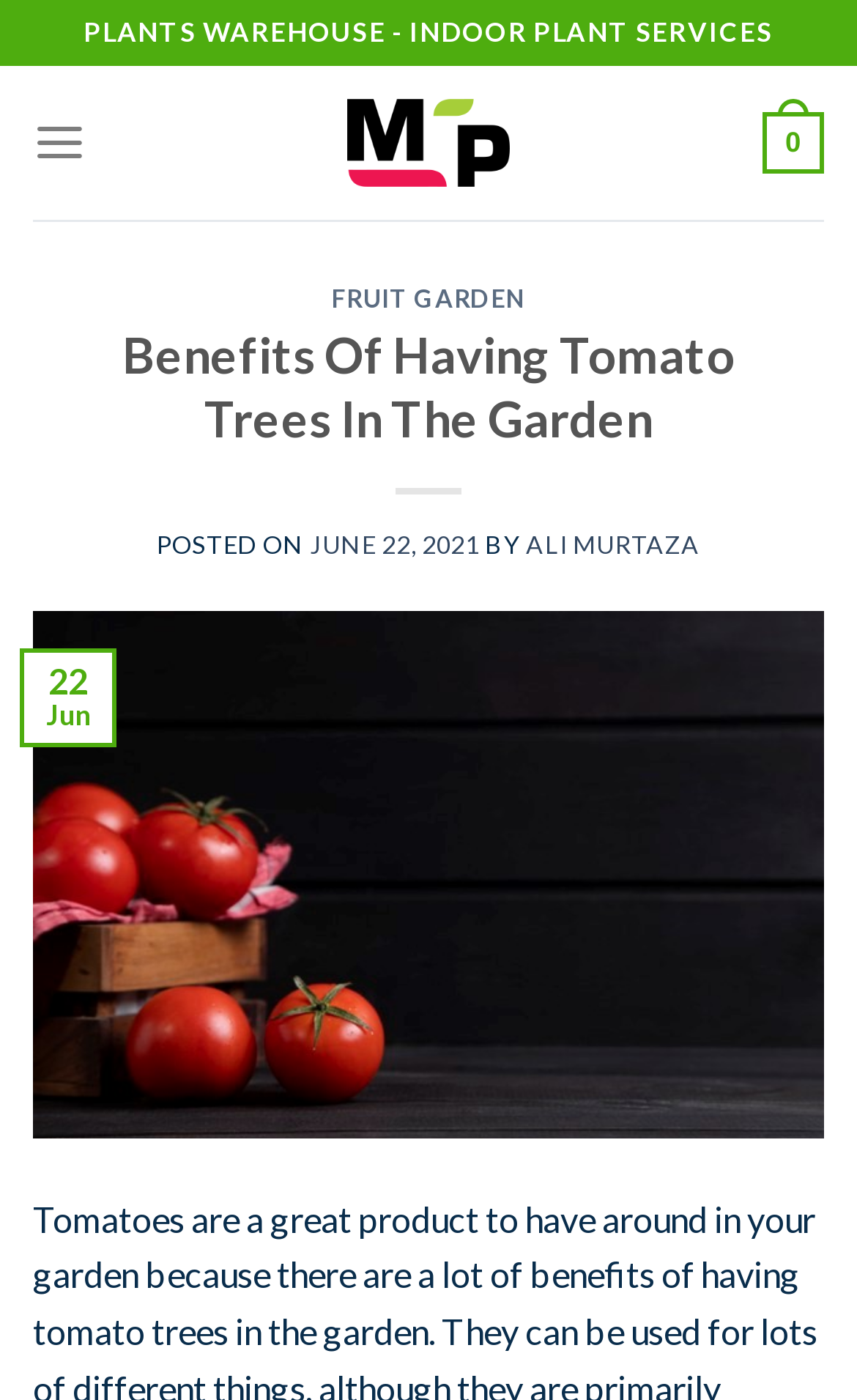Please determine the bounding box coordinates, formatted as (top-left x, top-left y, bottom-right x, bottom-right y), with all values as floating point numbers between 0 and 1. Identify the bounding box of the region described as: Fruit Garden

[0.388, 0.203, 0.612, 0.223]